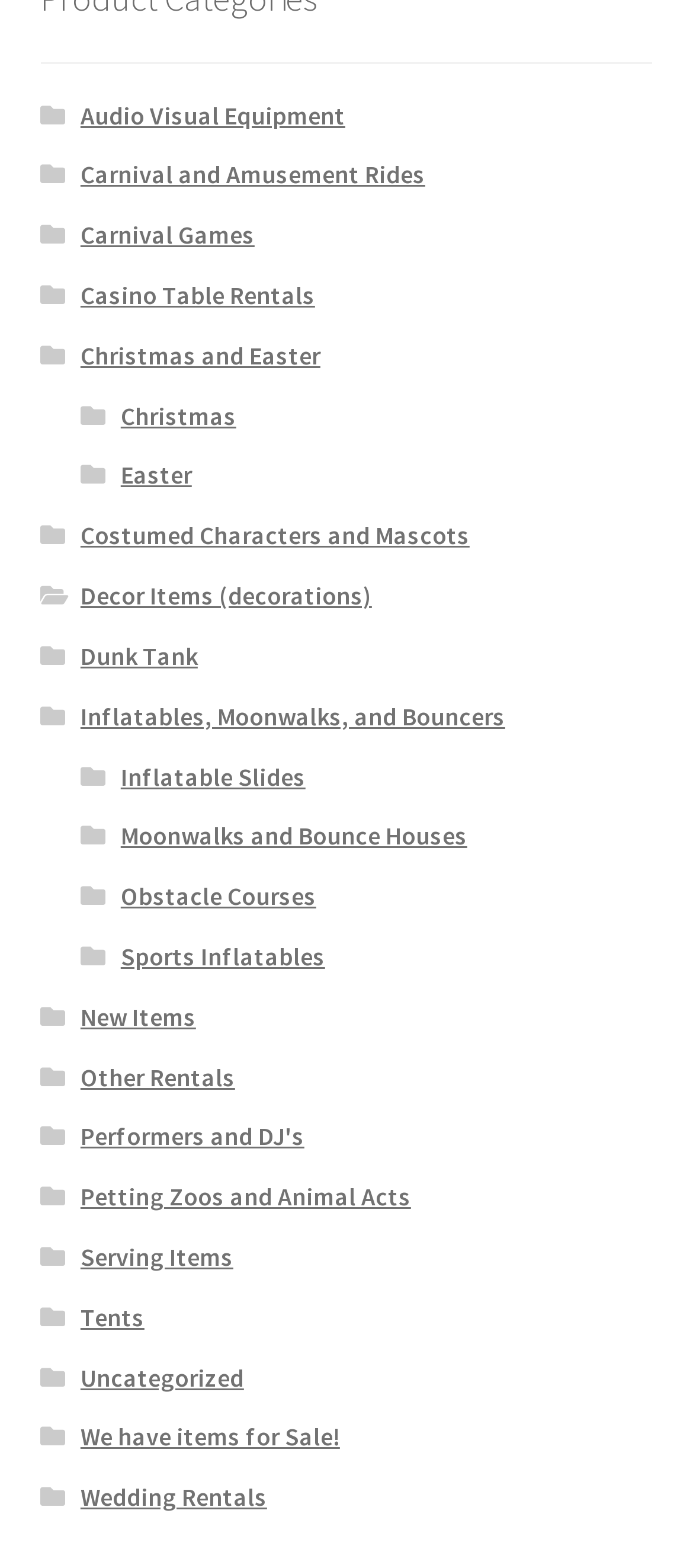Find the bounding box coordinates for the area that must be clicked to perform this action: "Click on Audio Visual Equipment".

[0.116, 0.063, 0.498, 0.083]